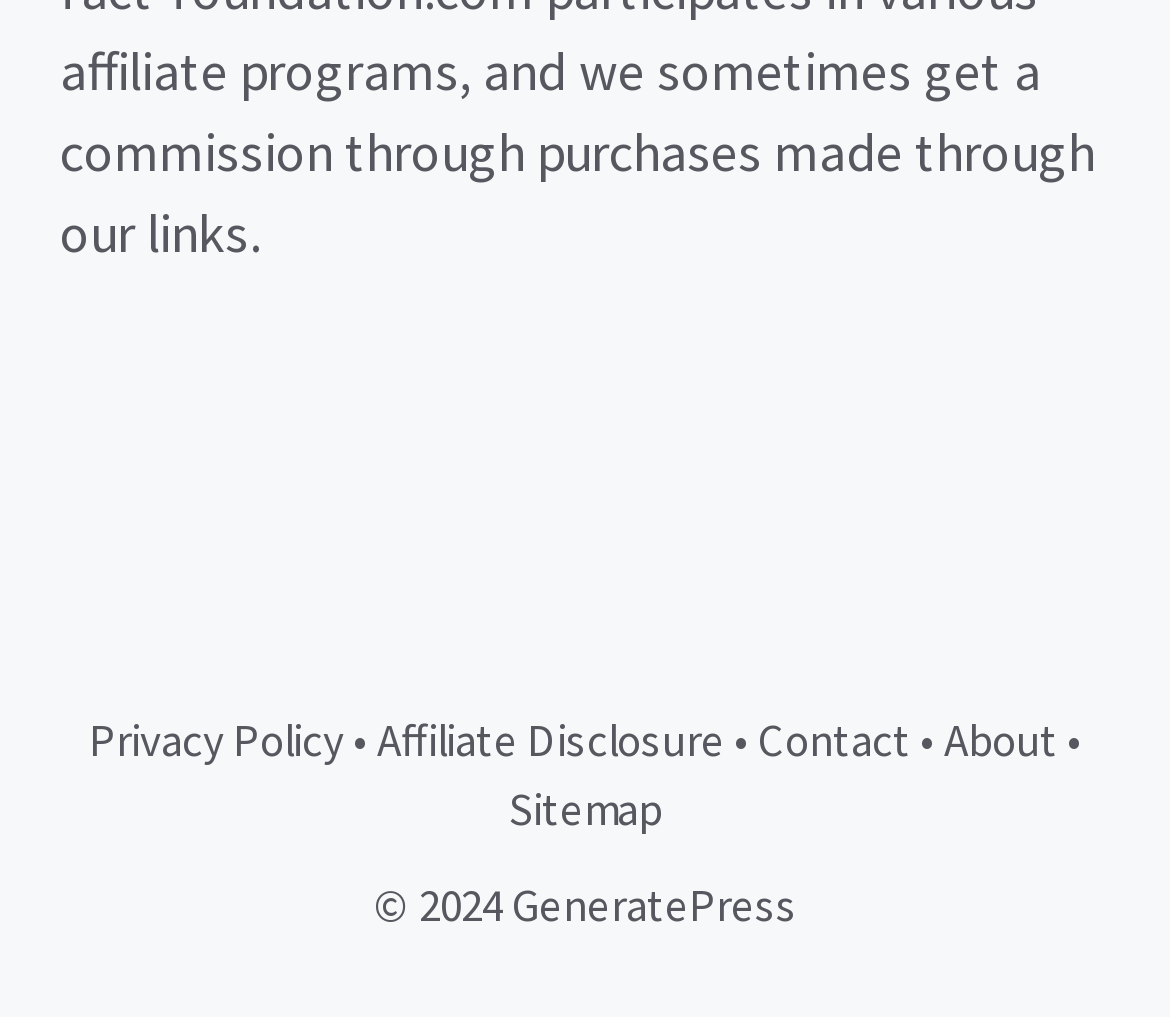Give a succinct answer to this question in a single word or phrase: 
What separates the links in the footer?

•